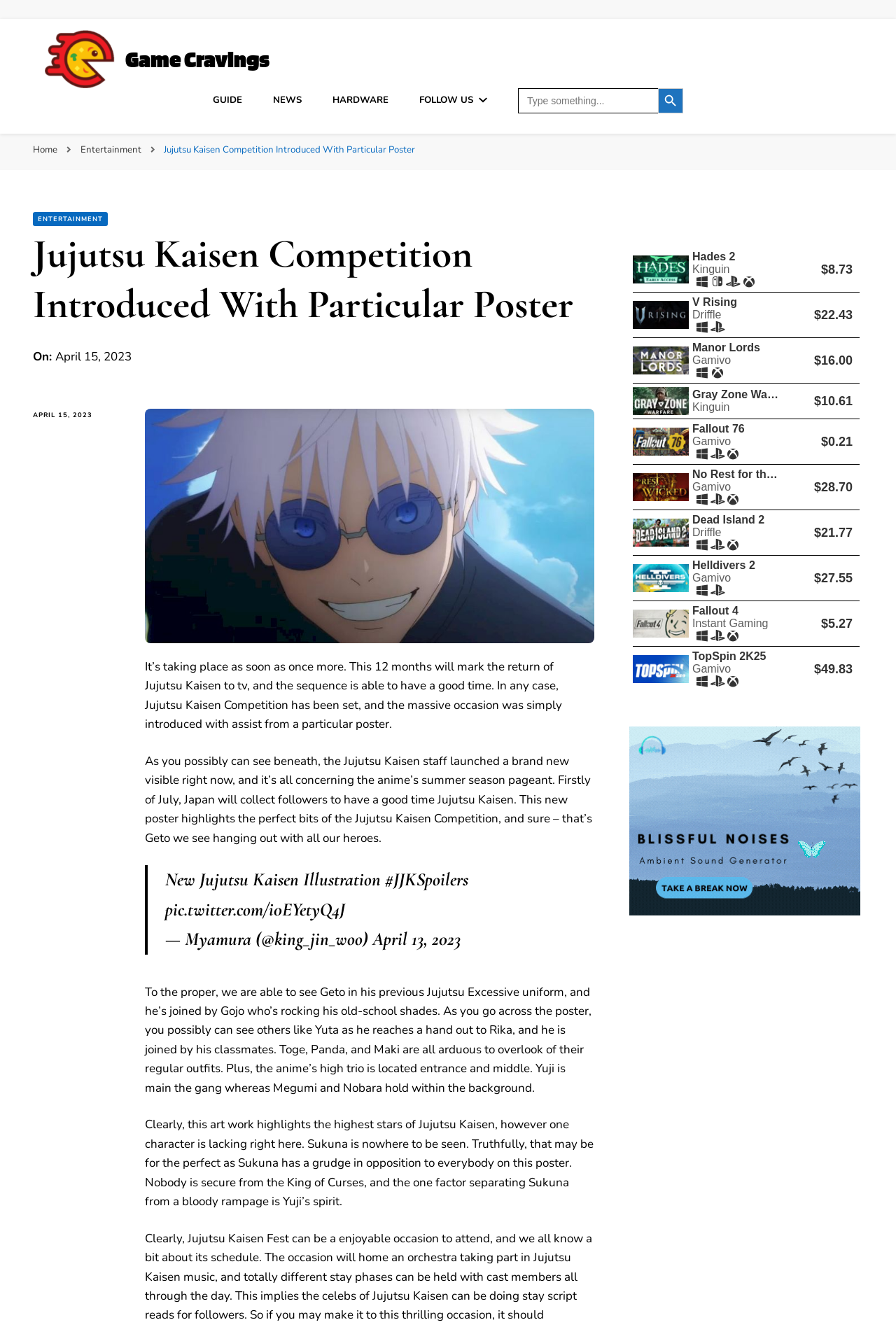Can you find the bounding box coordinates for the UI element given this description: "Facebook"? Provide the coordinates as four float numbers between 0 and 1: [left, top, right, bottom].

[0.452, 0.15, 0.616, 0.175]